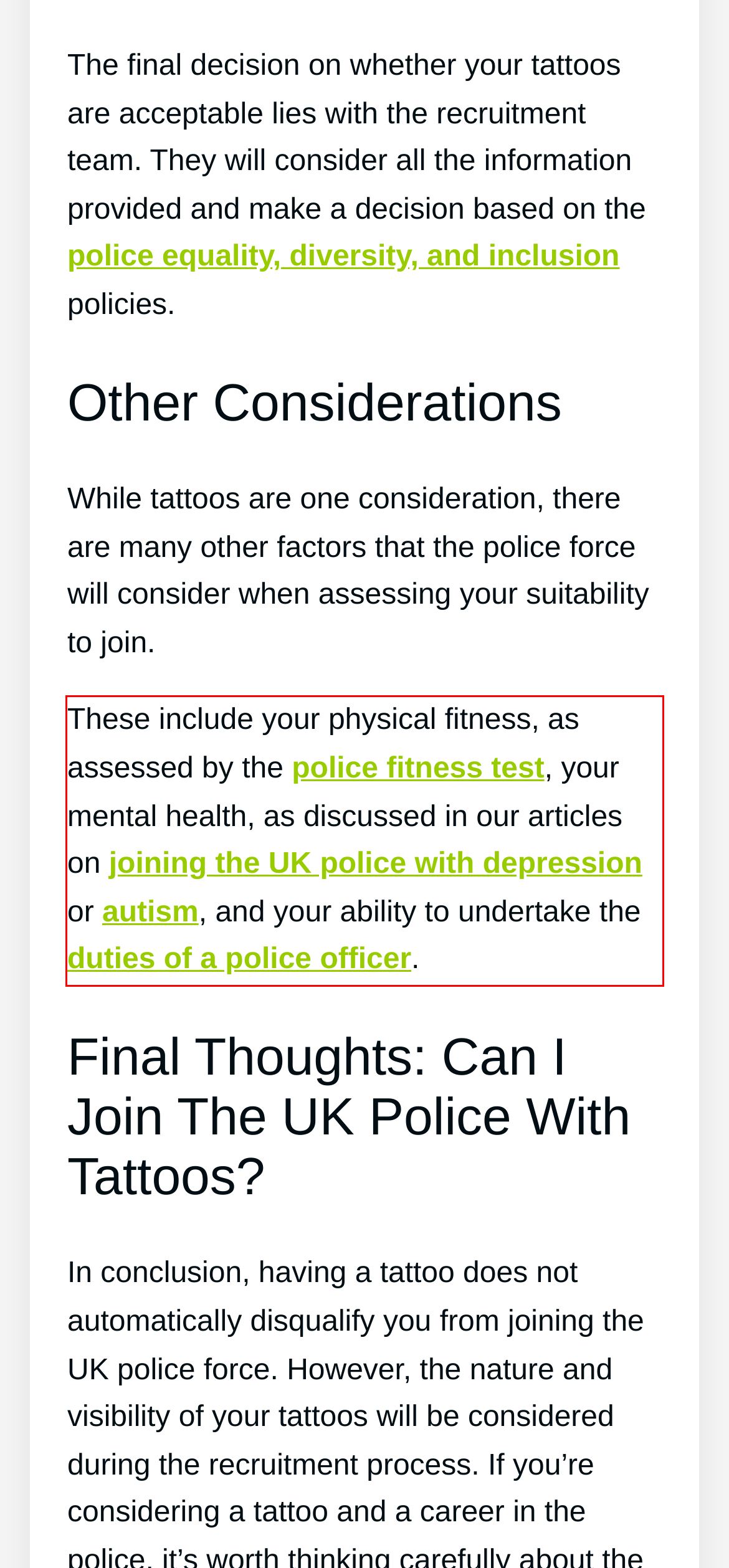Identify the text inside the red bounding box on the provided webpage screenshot by performing OCR.

These include your physical fitness, as assessed by the police fitness test, your mental health, as discussed in our articles on joining the UK police with depression or autism, and your ability to undertake the duties of a police officer.